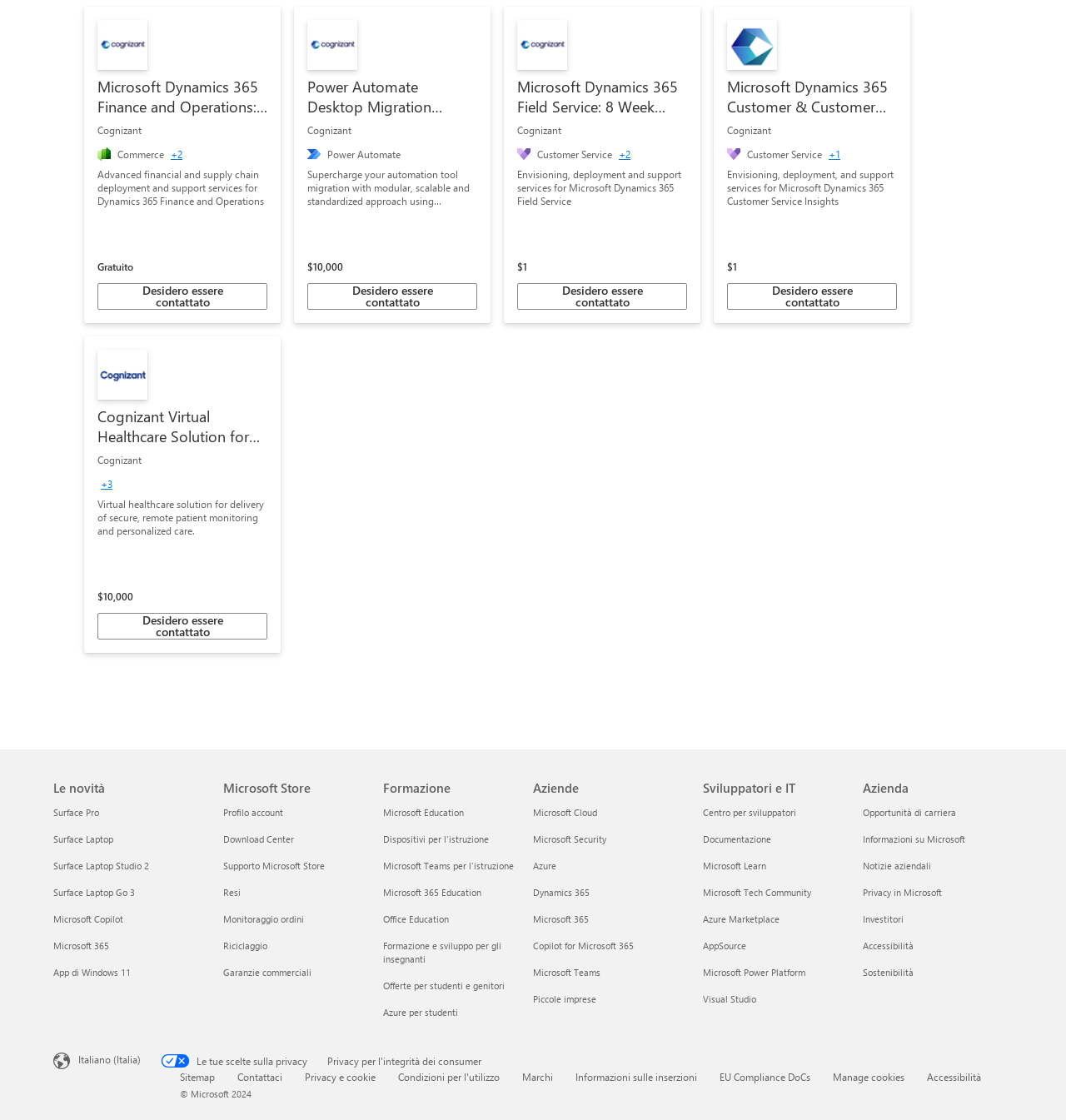Provide the bounding box coordinates for the specified HTML element described in this description: "Contattaci". The coordinates should be four float numbers ranging from 0 to 1, in the format [left, top, right, bottom].

[0.223, 0.955, 0.265, 0.967]